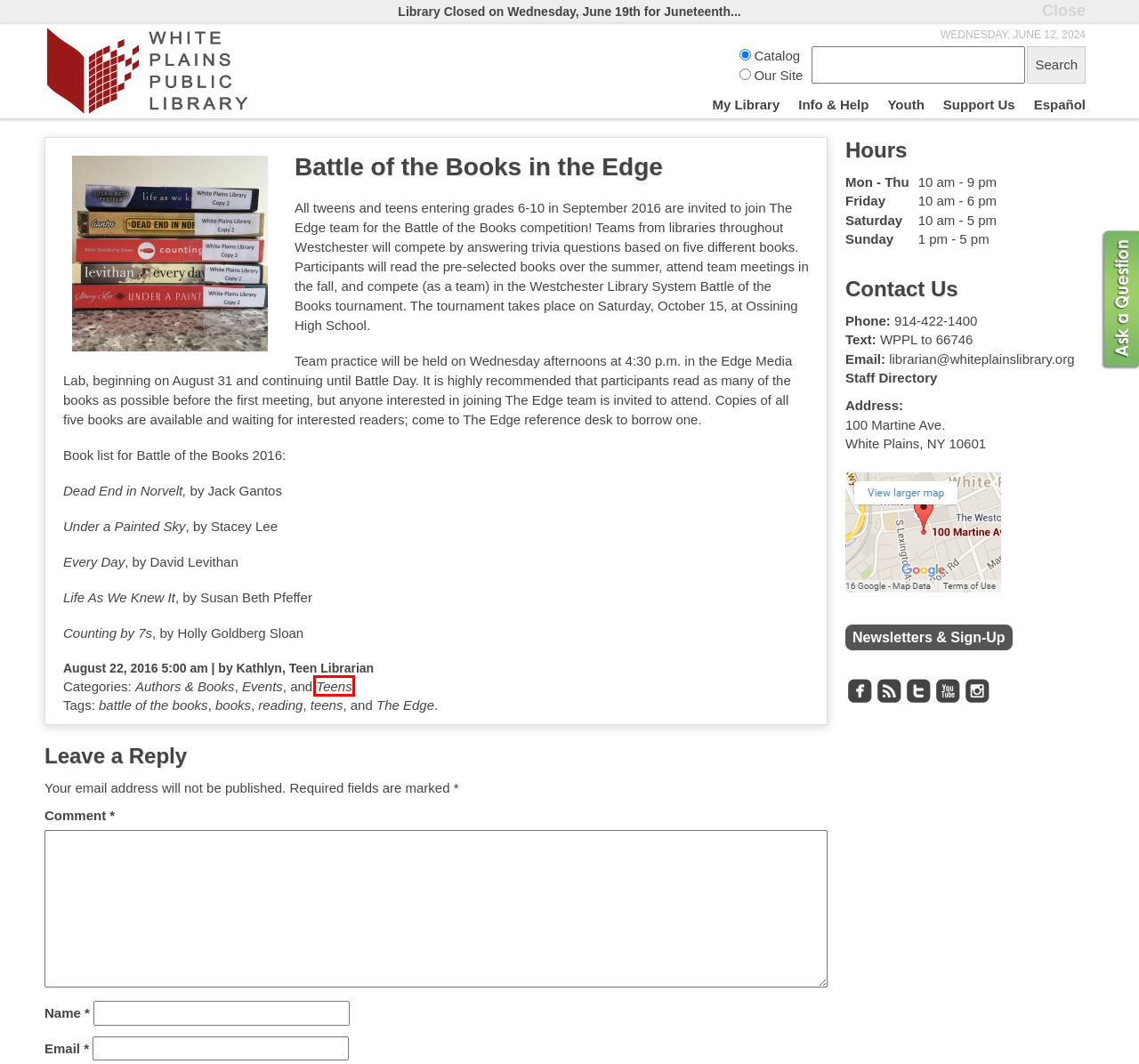Review the webpage screenshot and focus on the UI element within the red bounding box. Select the best-matching webpage description for the new webpage that follows after clicking the highlighted element. Here are the candidates:
A. Events | White Plains Public Library
B. teens | White Plains Public Library
C. The Edge | White Plains Public Library
D. August | 2016 | White Plains Public Library
E. Library Information | White Plains Public Library
F. battle of the books | White Plains Public Library
G. Teens | White Plains Public Library
H. Newsletters and Sign-Up | White Plains Public Library

G